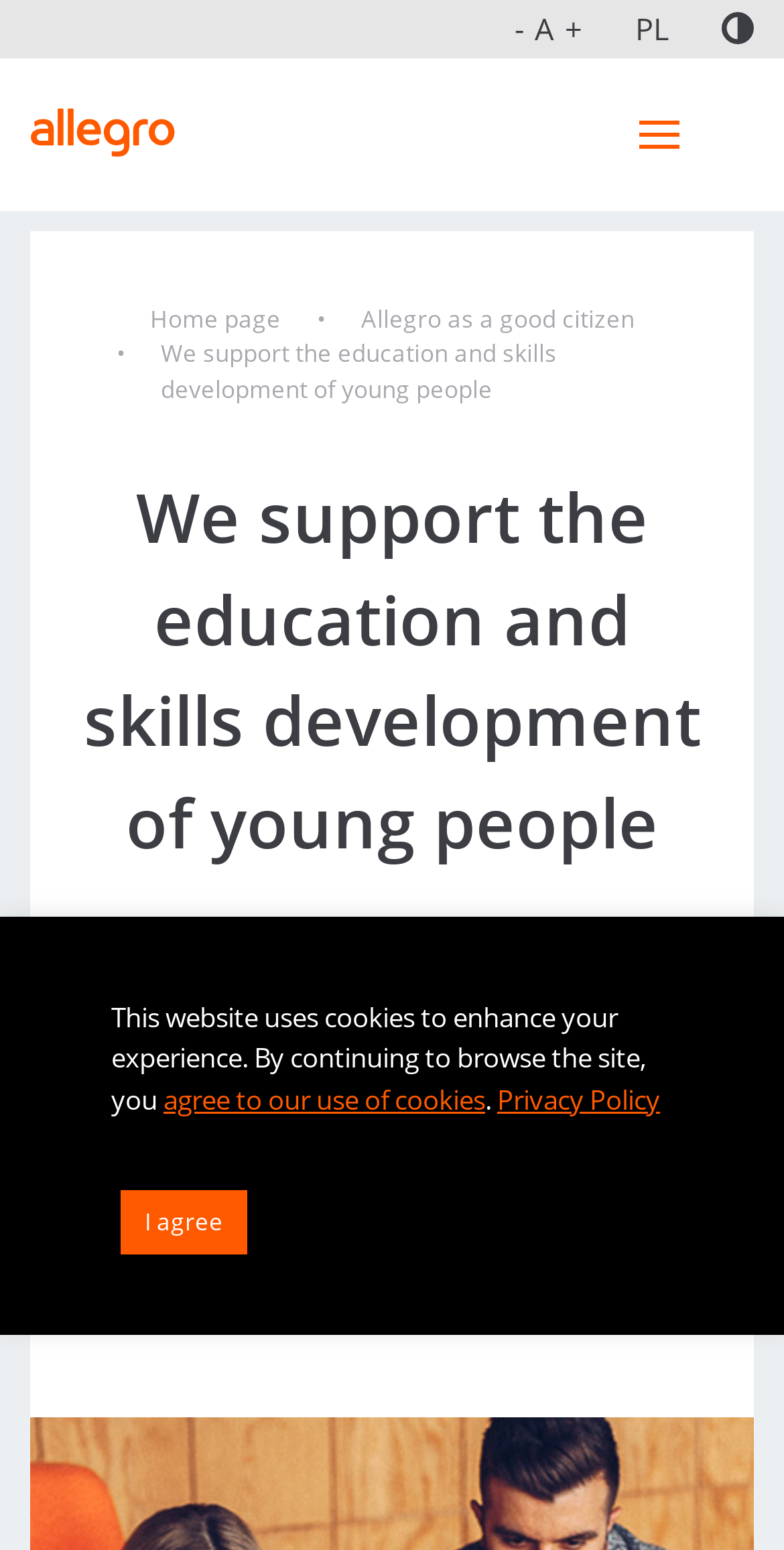Find the bounding box of the UI element described as: "PL". The bounding box coordinates should be given as four float values between 0 and 1, i.e., [left, top, right, bottom].

[0.81, 0.004, 0.854, 0.033]